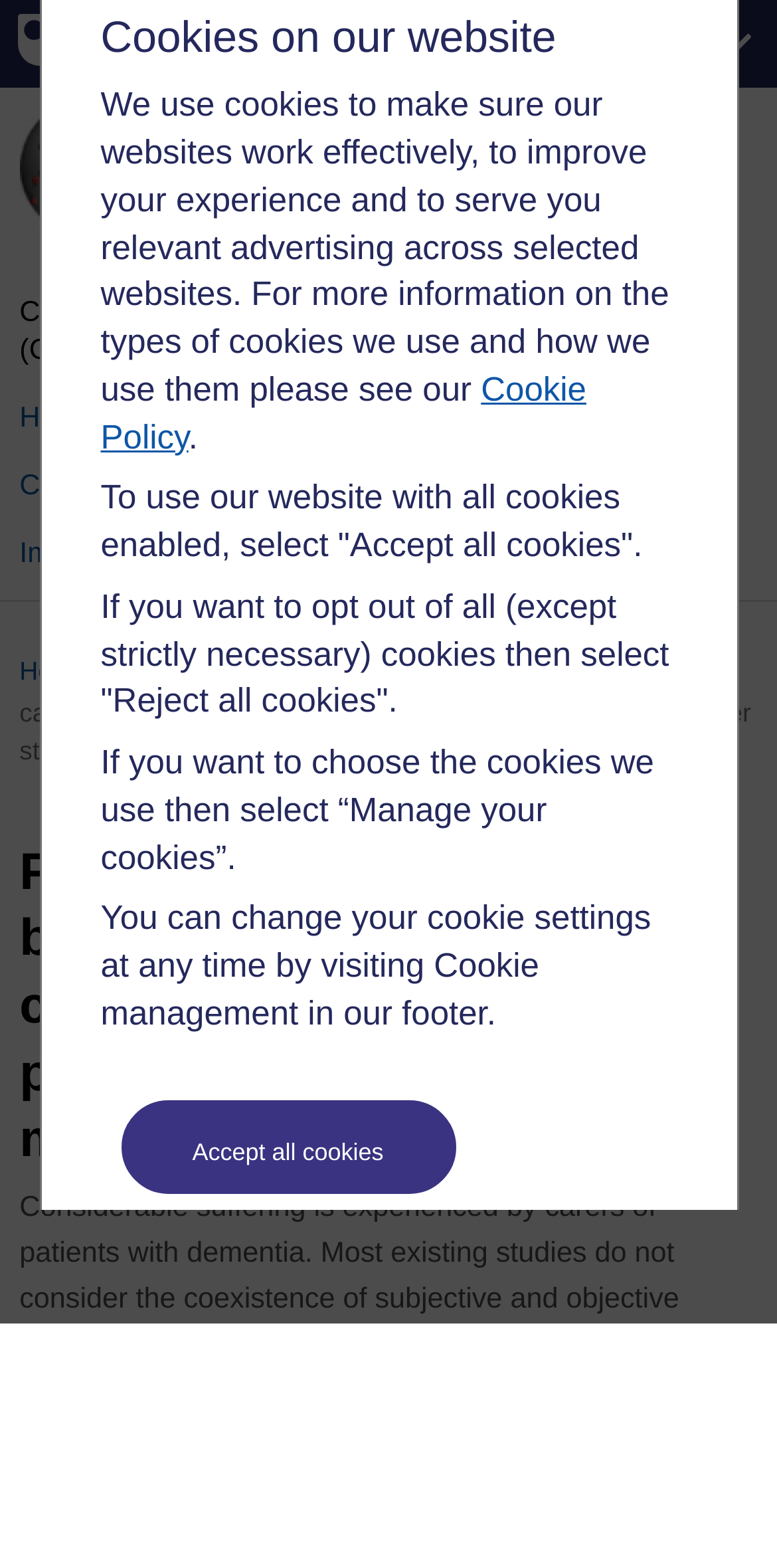What is the organization behind the website?
Relying on the image, give a concise answer in one word or a brief phrase.

The Open University